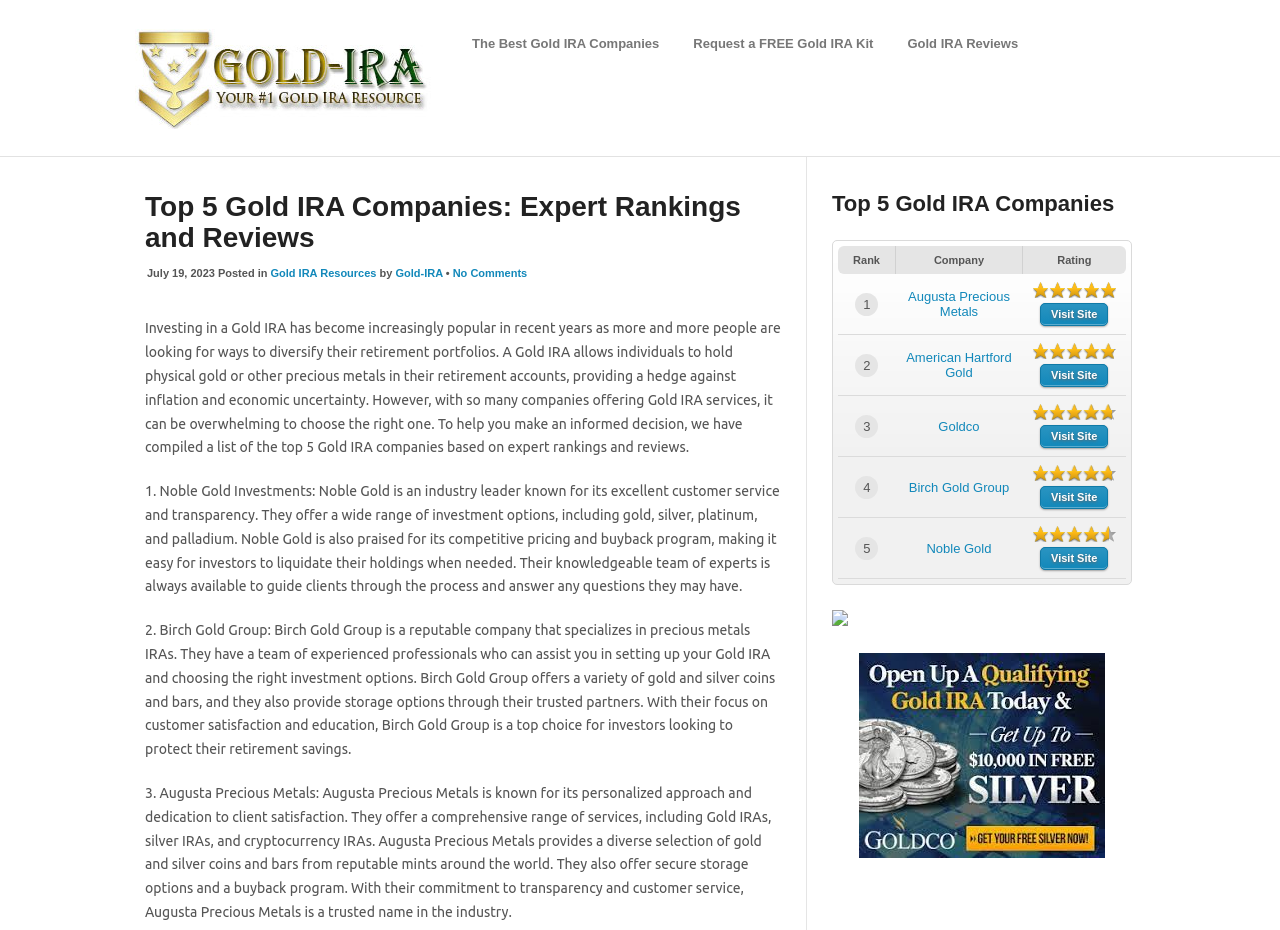Given the content of the image, can you provide a detailed answer to the question?
What is the ranking of Noble Gold Investments?

According to the webpage, Noble Gold Investments is ranked as the number one Gold IRA company, known for its excellent customer service and transparency.